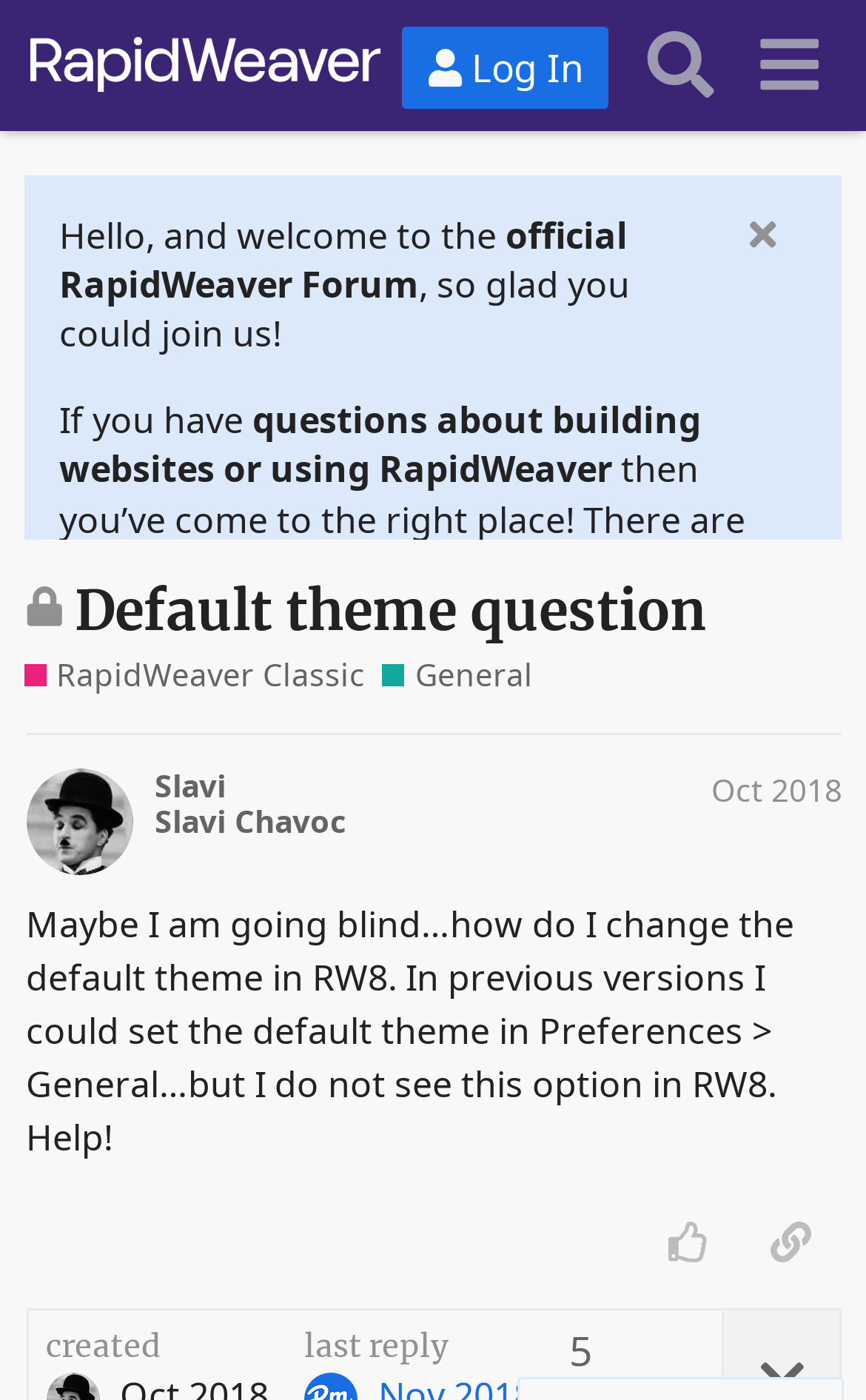Respond with a single word or phrase to the following question:
What is the message below the post?

Please sign up or log in to like this post